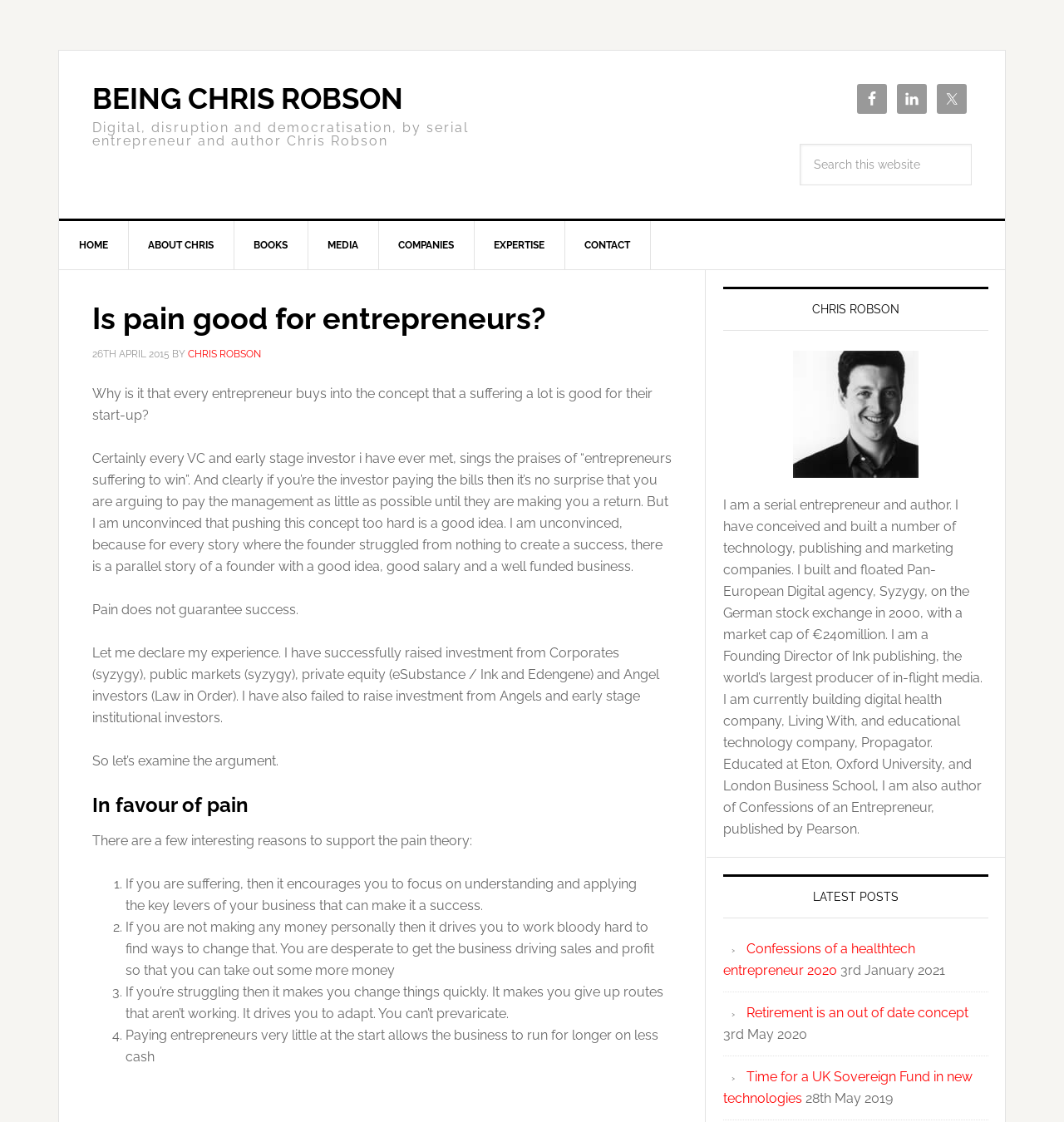Use a single word or phrase to answer the following:
What is the topic of the blog post?

Pain and entrepreneurship